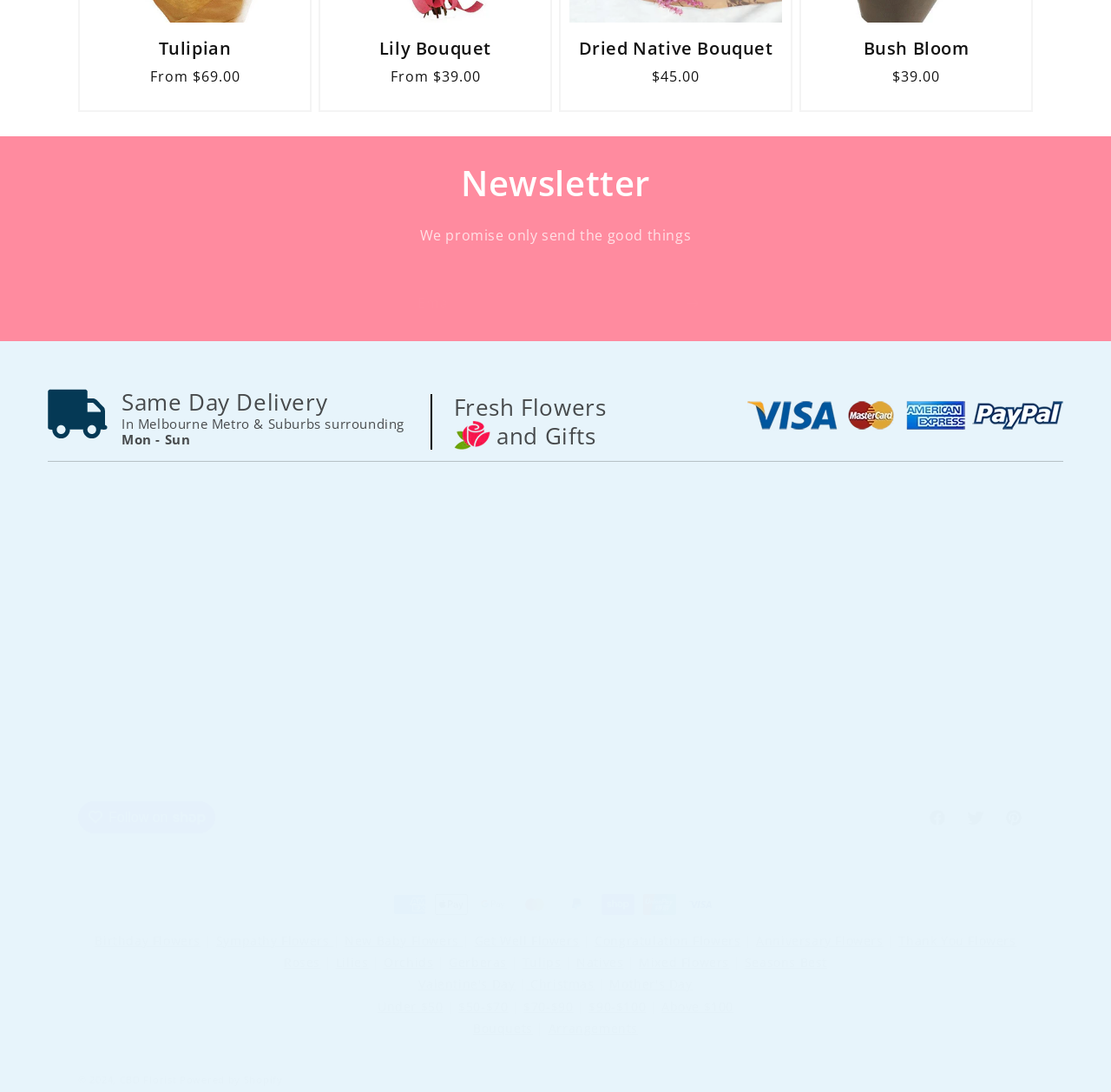Give a one-word or short phrase answer to the question: 
What is the phone number for contact?

03 9798 6017